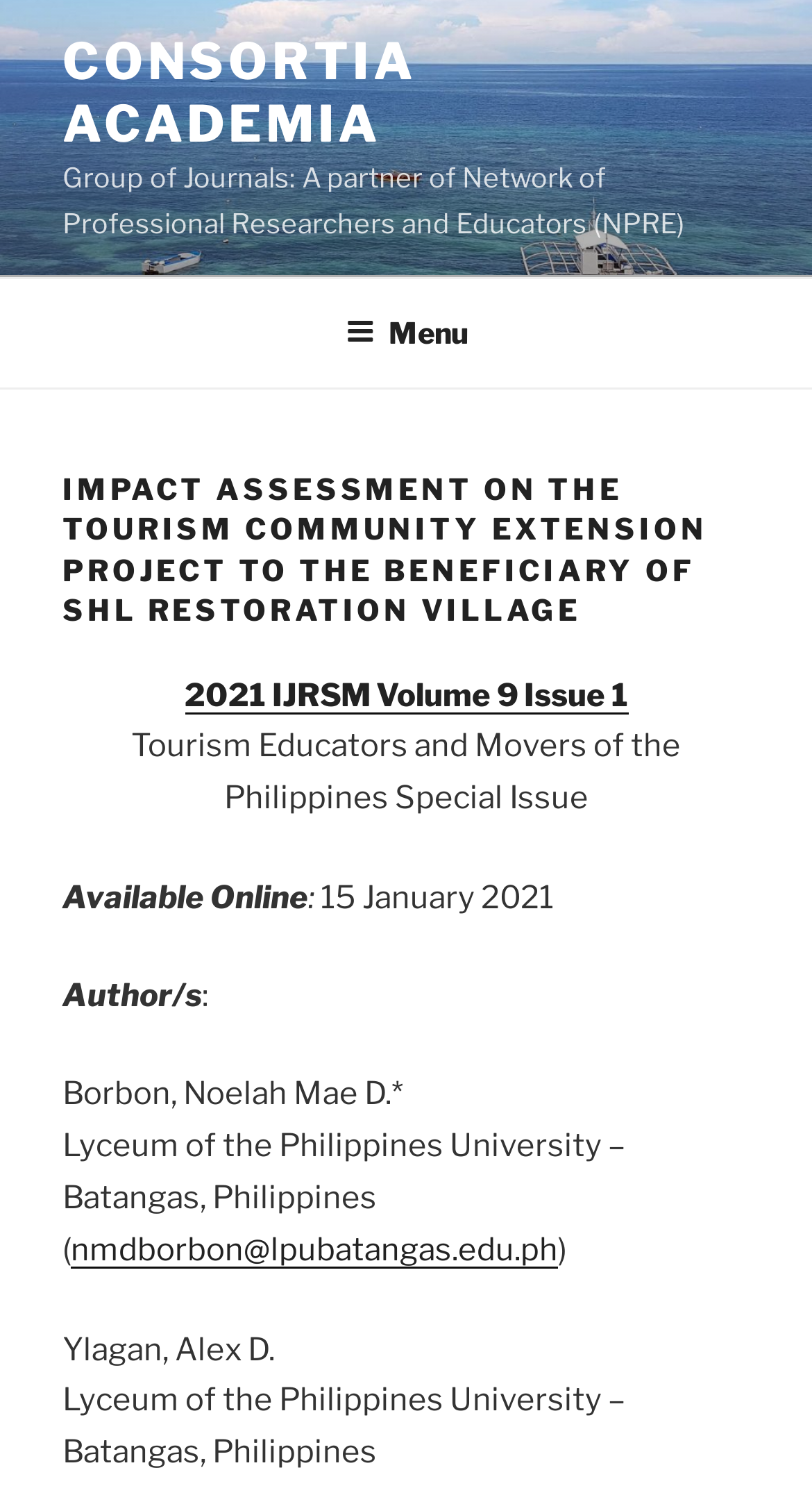What is the title of the impact assessment project?
Examine the webpage screenshot and provide an in-depth answer to the question.

The question is asking for the title of the impact assessment project, which can be found in the main heading of the webpage, where it says 'IMPACT ASSESSMENT ON THE TOURISM COMMUNITY EXTENSION PROJECT TO THE BENEFICIARY OF SHL RESTORATION VILLAGE'.